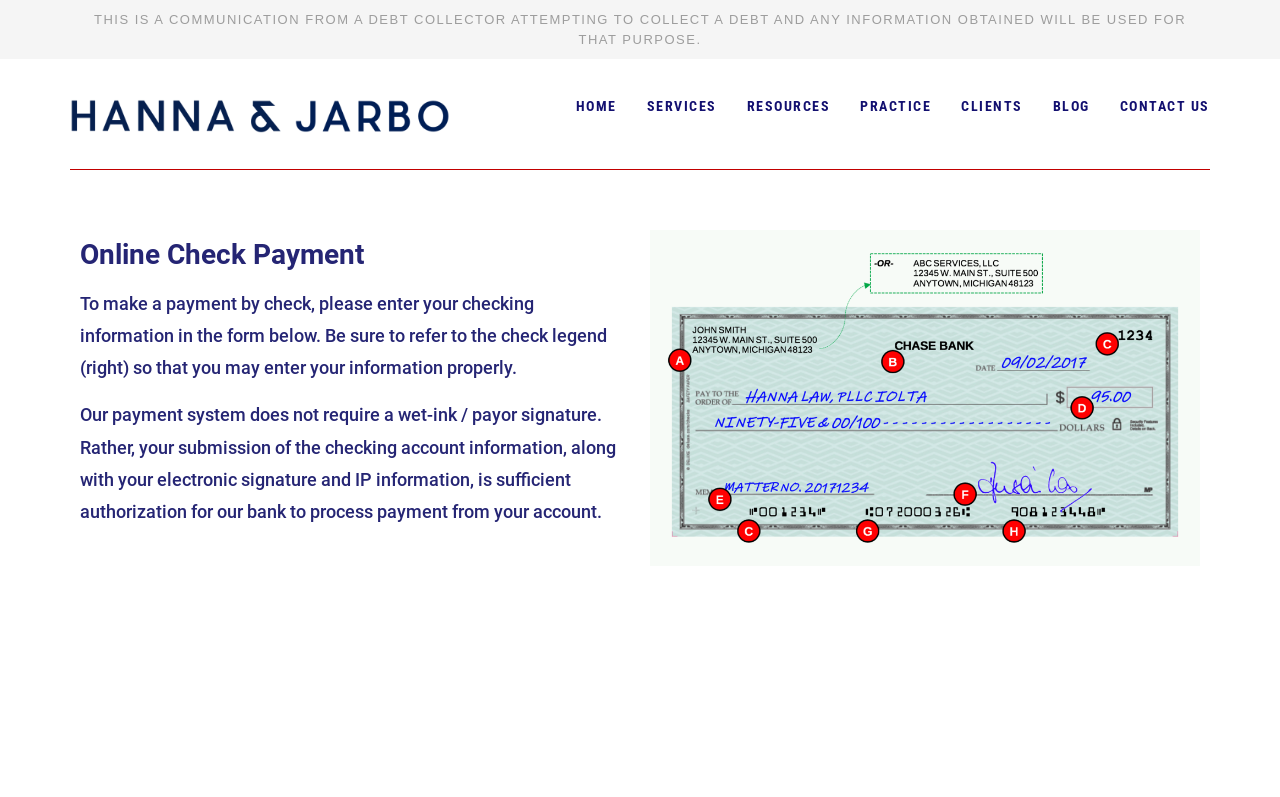Please identify the coordinates of the bounding box that should be clicked to fulfill this instruction: "click the link".

[0.055, 0.125, 0.352, 0.166]